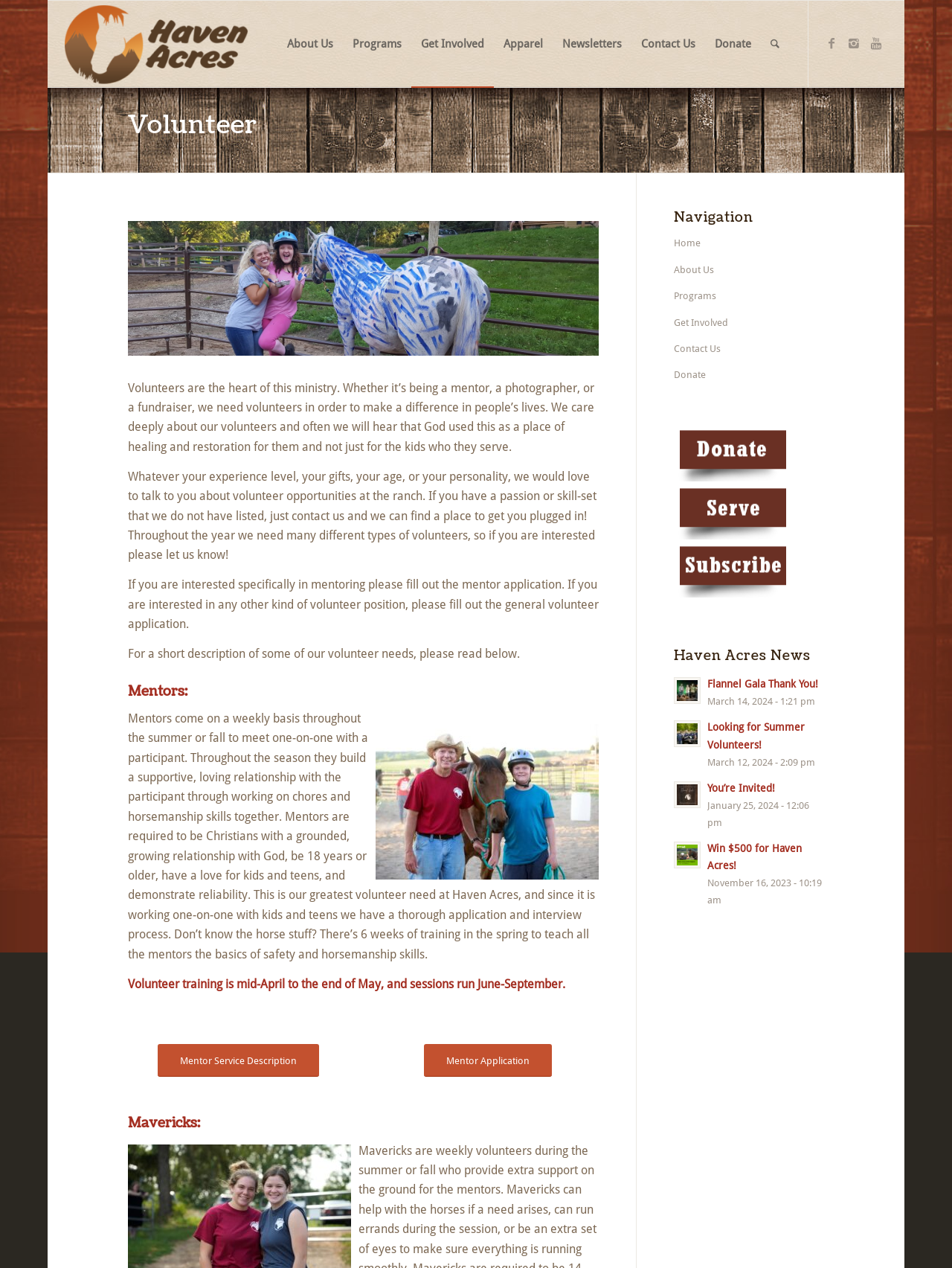Extract the bounding box coordinates for the described element: "Leave a Comment". The coordinates should be represented as four float numbers between 0 and 1: [left, top, right, bottom].

None